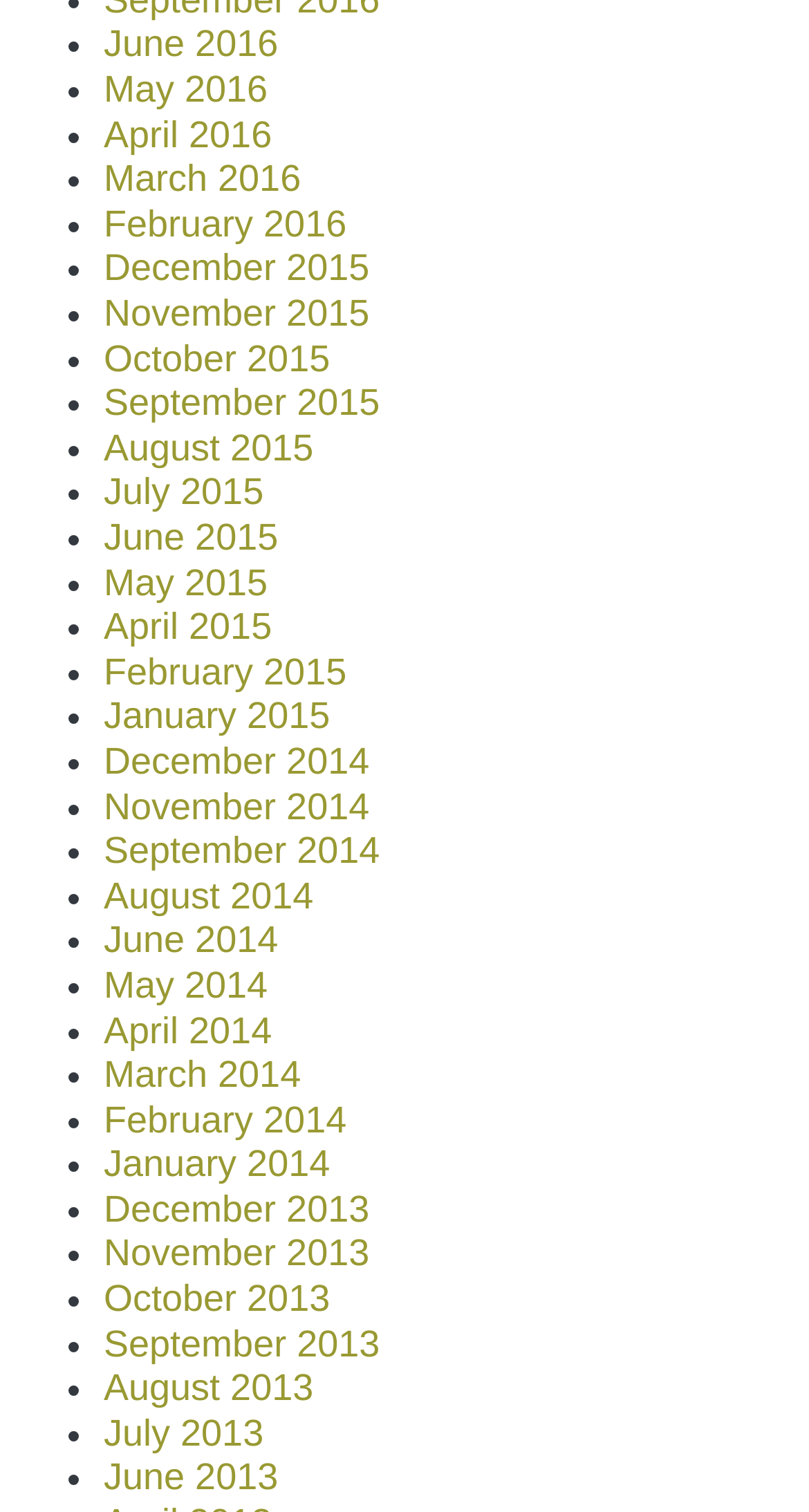Find the bounding box coordinates of the clickable area required to complete the following action: "View August 2014".

[0.128, 0.579, 0.387, 0.606]